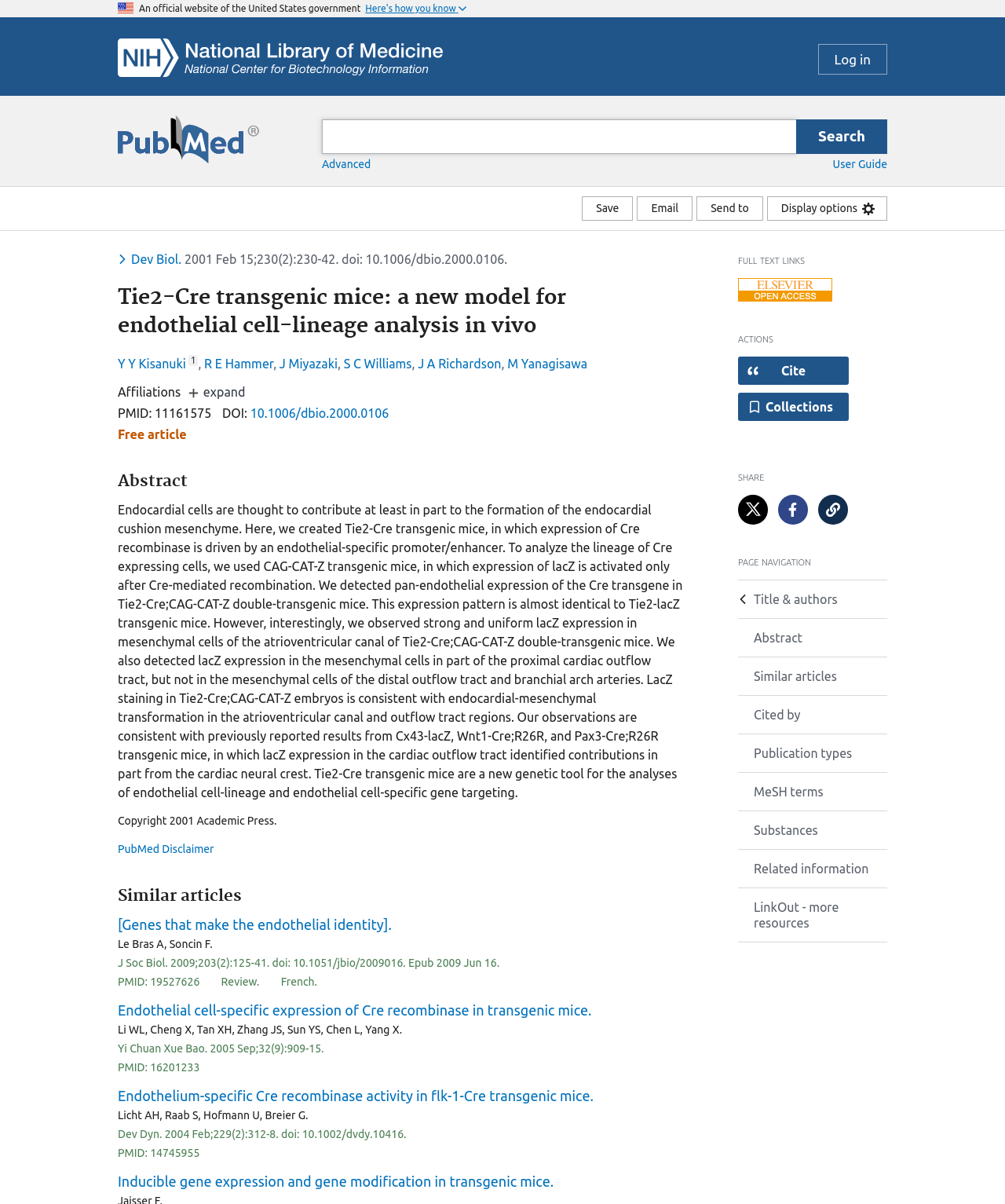Respond with a single word or phrase for the following question: 
What is the purpose of the 'Save' button?

Save article